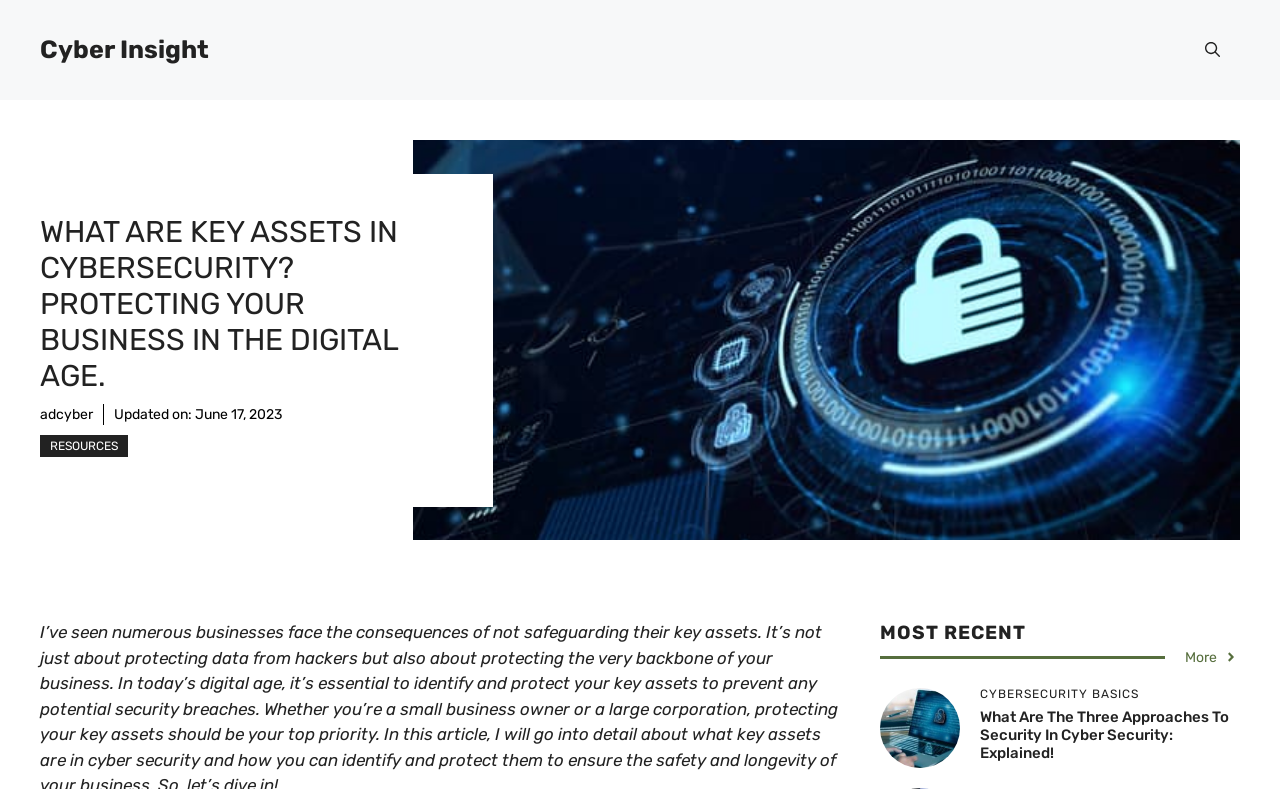What is the purpose of the button in the top-right corner?
Use the information from the screenshot to give a comprehensive response to the question.

The purpose of the button can be found by examining the text on the button, which is 'Open search'. This suggests that the button is used to open a search function on the website.